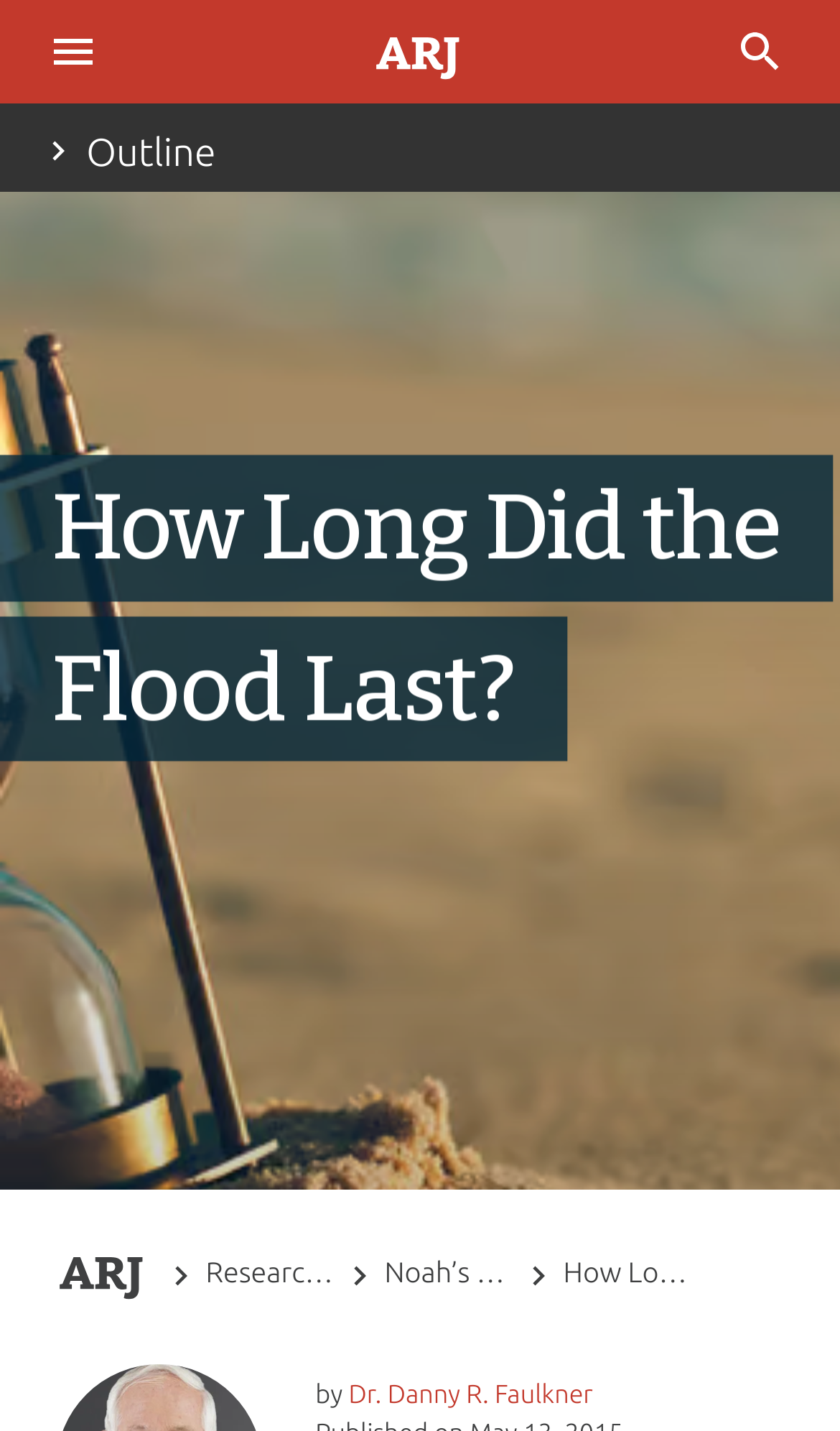What is the author of this article?
Please provide a full and detailed response to the question.

The author's name is mentioned at the bottom of the webpage, with a link to their name, indicating that Dr. Danny R. Faulkner is the author of this article.